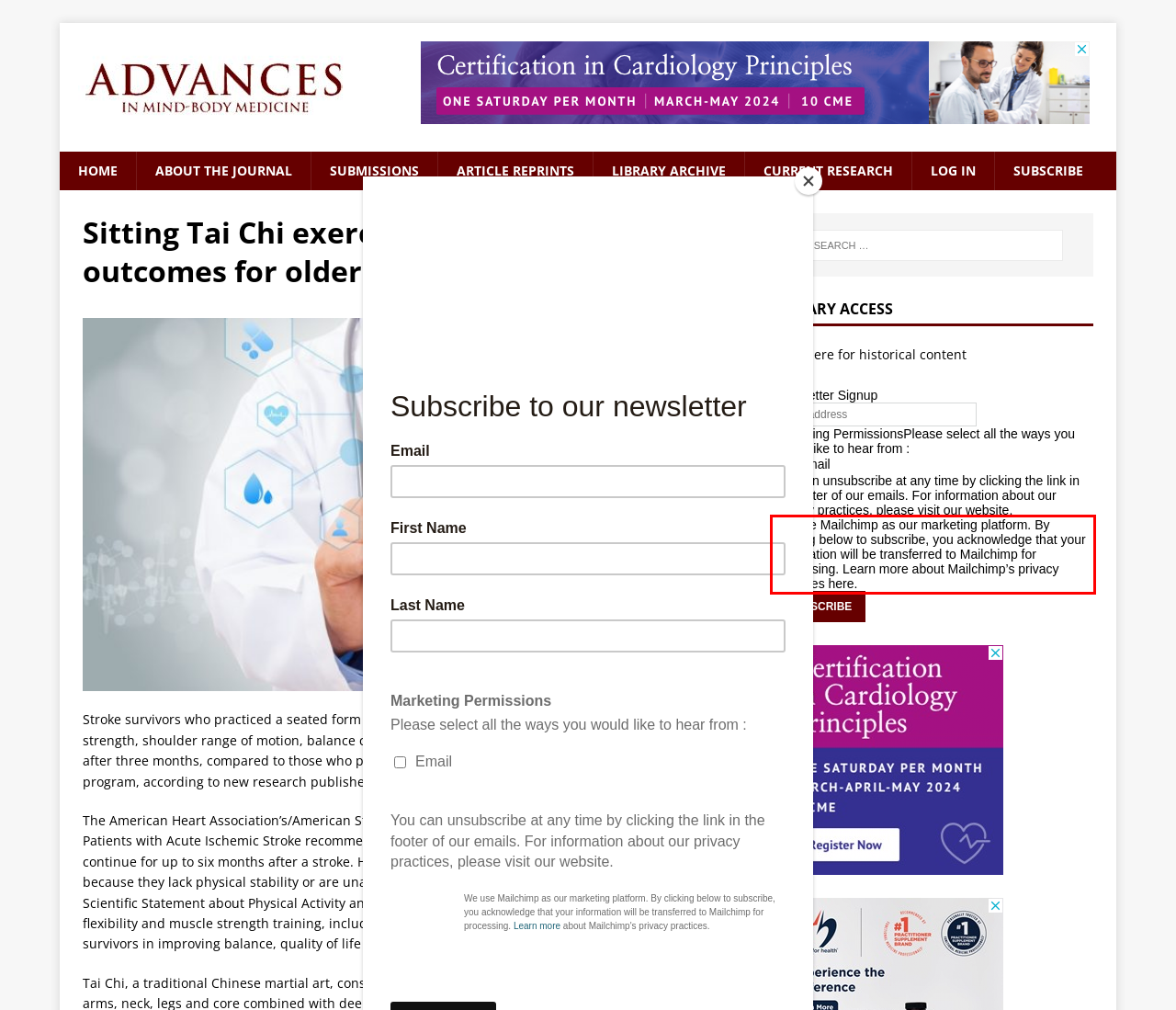Please extract the text content from the UI element enclosed by the red rectangle in the screenshot.

We use Mailchimp as our marketing platform. By clicking below to subscribe, you acknowledge that your information will be transferred to Mailchimp for processing. Learn more about Mailchimp’s privacy practices here.